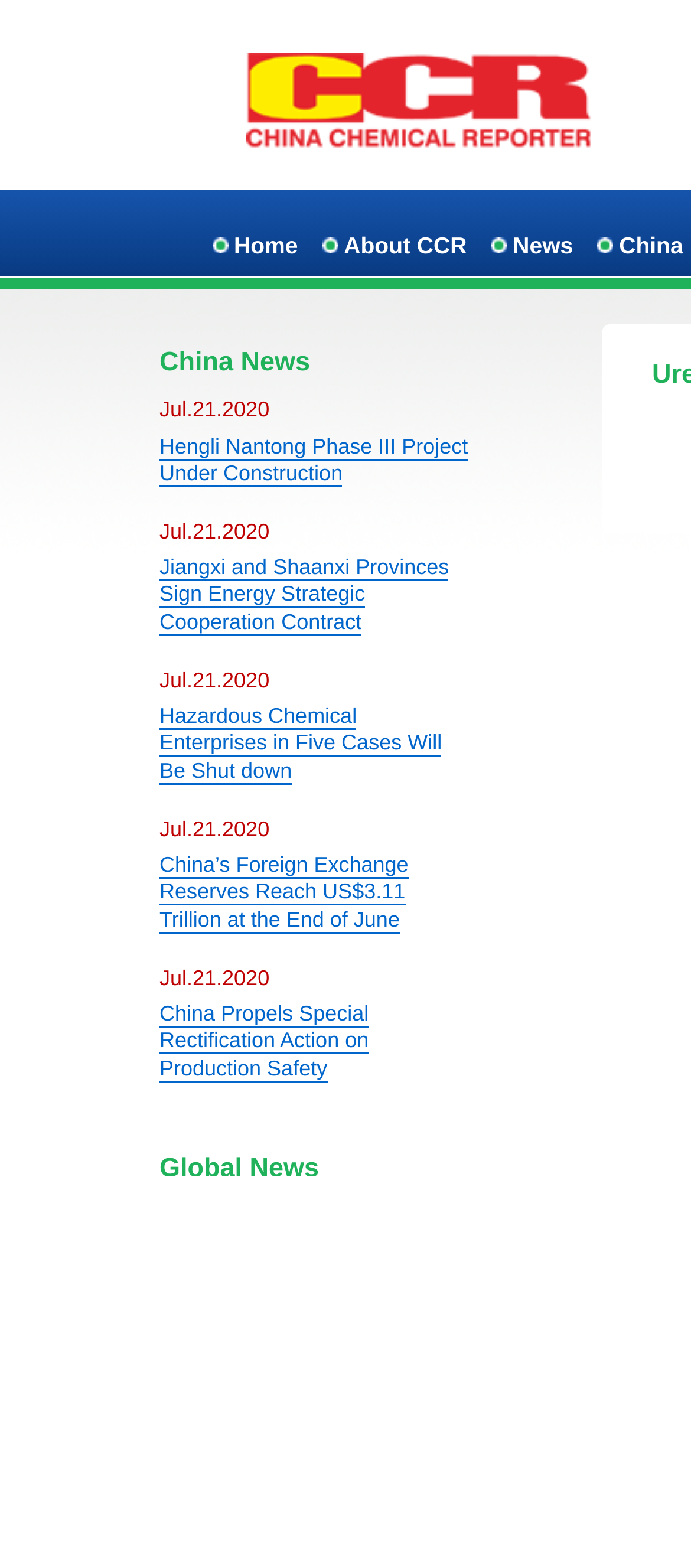Find the bounding box coordinates of the element you need to click on to perform this action: 'check China news about Jiangxi and Shaanxi Provinces'. The coordinates should be represented by four float values between 0 and 1, in the format [left, top, right, bottom].

[0.231, 0.354, 0.65, 0.406]